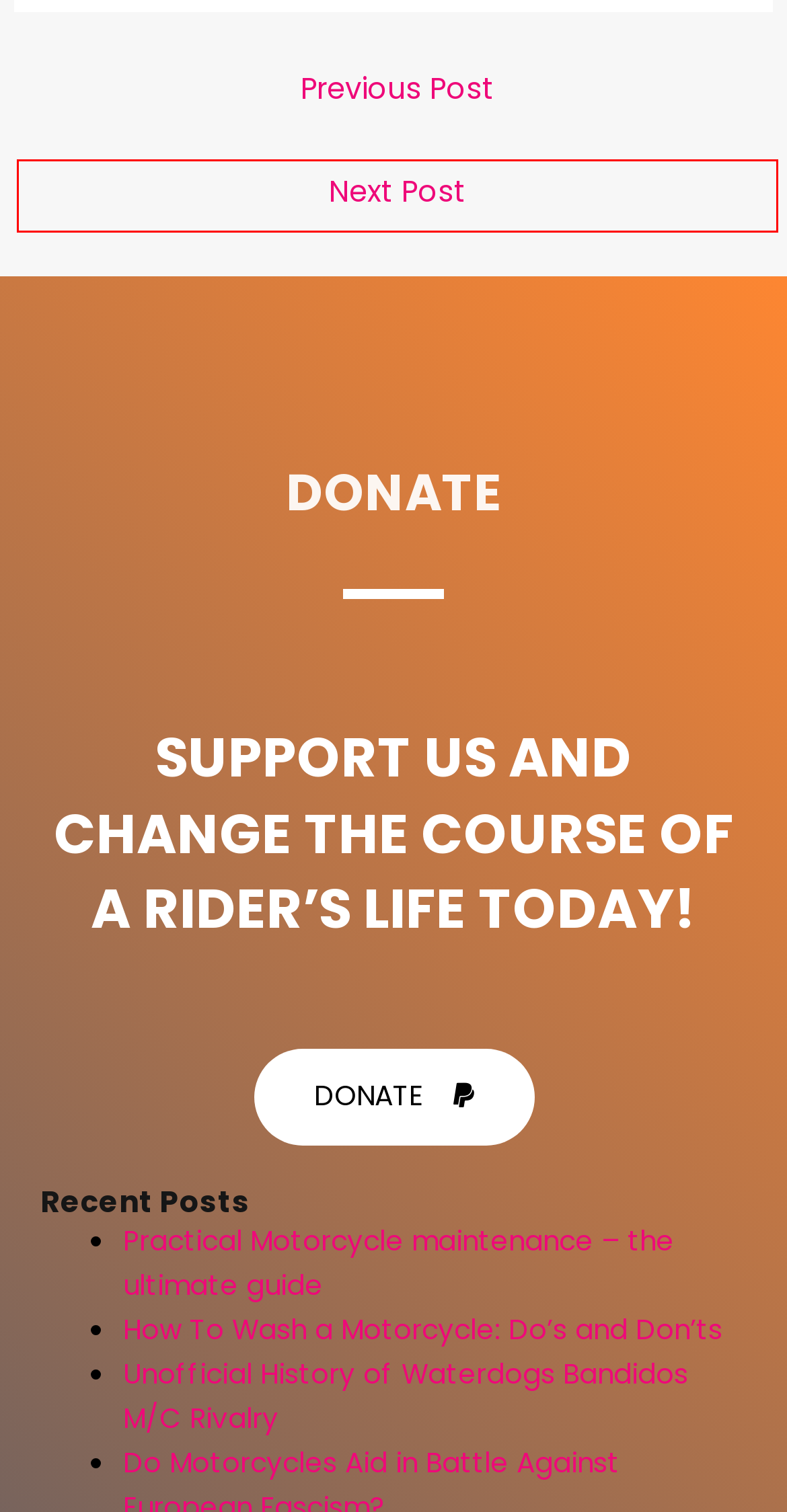Examine the screenshot of a webpage with a red rectangle bounding box. Select the most accurate webpage description that matches the new webpage after clicking the element within the bounding box. Here are the candidates:
A. Do Motorcycles Aid in Battle Against European Fascism? | americanmotorcyclenews.com
B. American Motorcycle News and Reviews | americanmotorcyclenews.com
C. Practical Motorcycle maintenance - the ultimate guide | americanmotorcyclenews.com
D. Gregory Lemand | americanmotorcyclenews.com
E. Top Tips to Ride Motorcycle Safely | americanmotorcyclenews.com
F. Unofficial History of Waterdogs Bandidos M/C Rivalry | americanmotorcyclenews.com
G. Tips to get rid of unsightly scratches on your motorcycle | americanmotorcyclenews.com
H. How To Wash a Motorcycle: Do’s and Don’ts | americanmotorcyclenews.com

G